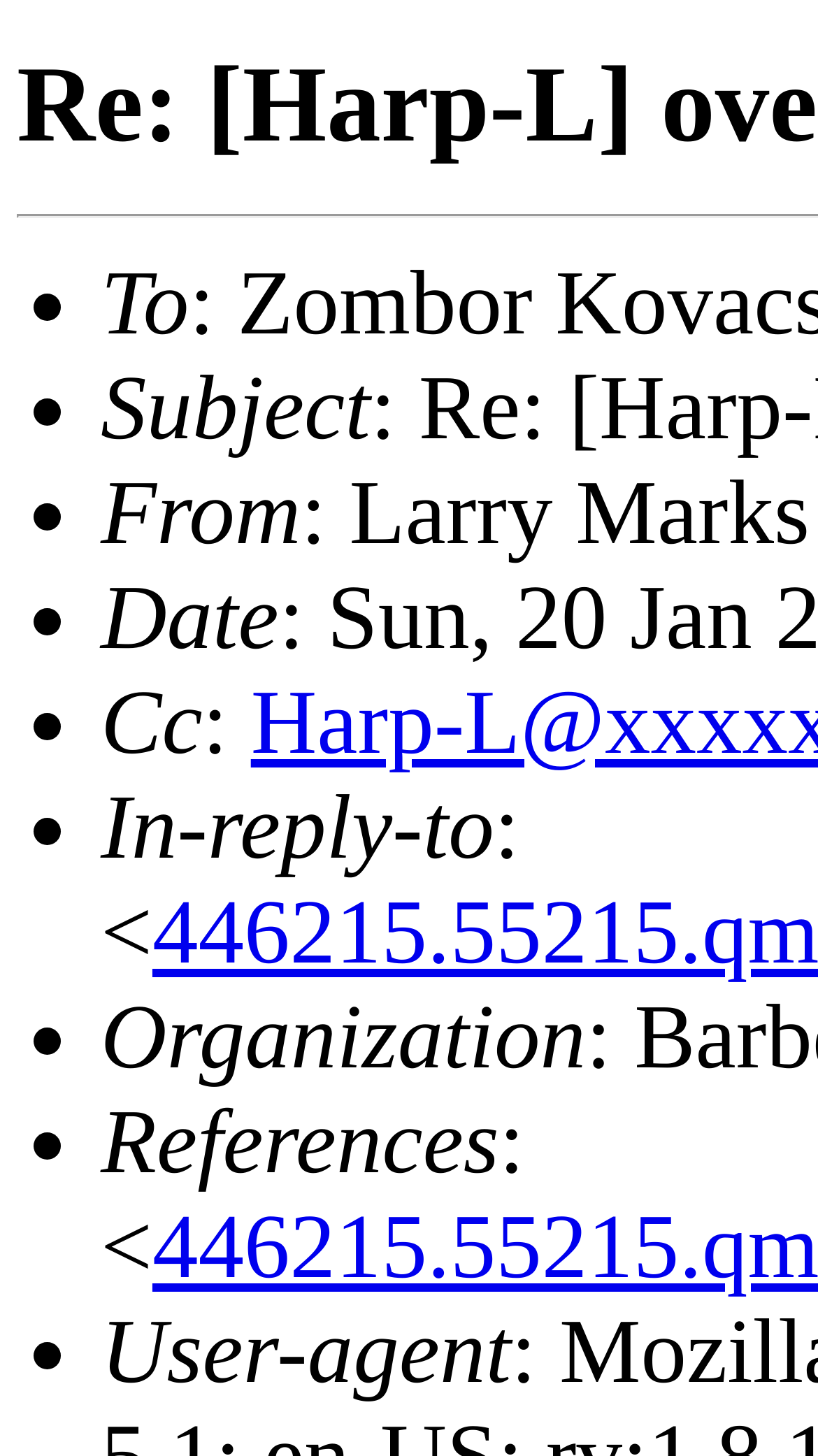What is the first field in the email header?
Look at the image and answer with only one word or phrase.

To